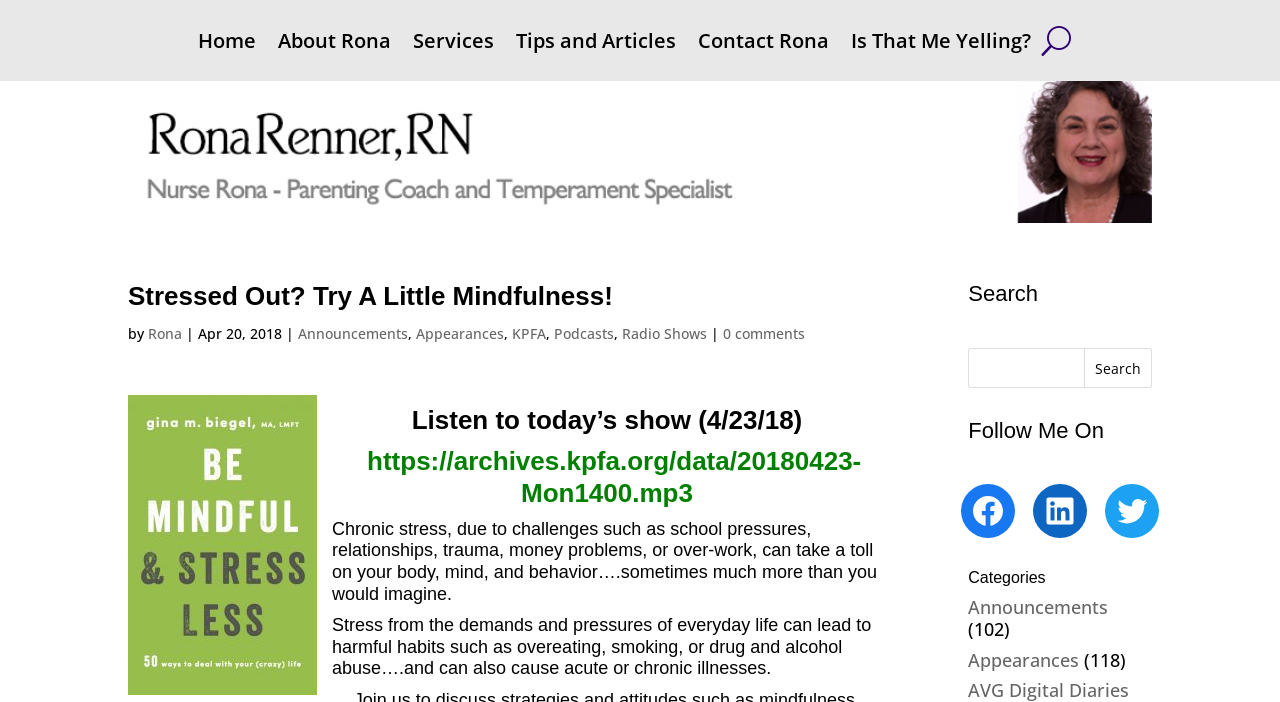What is the date of the article?
Kindly offer a detailed explanation using the data available in the image.

The date of the article is mentioned below the title as 'Apr 20, 2018'.